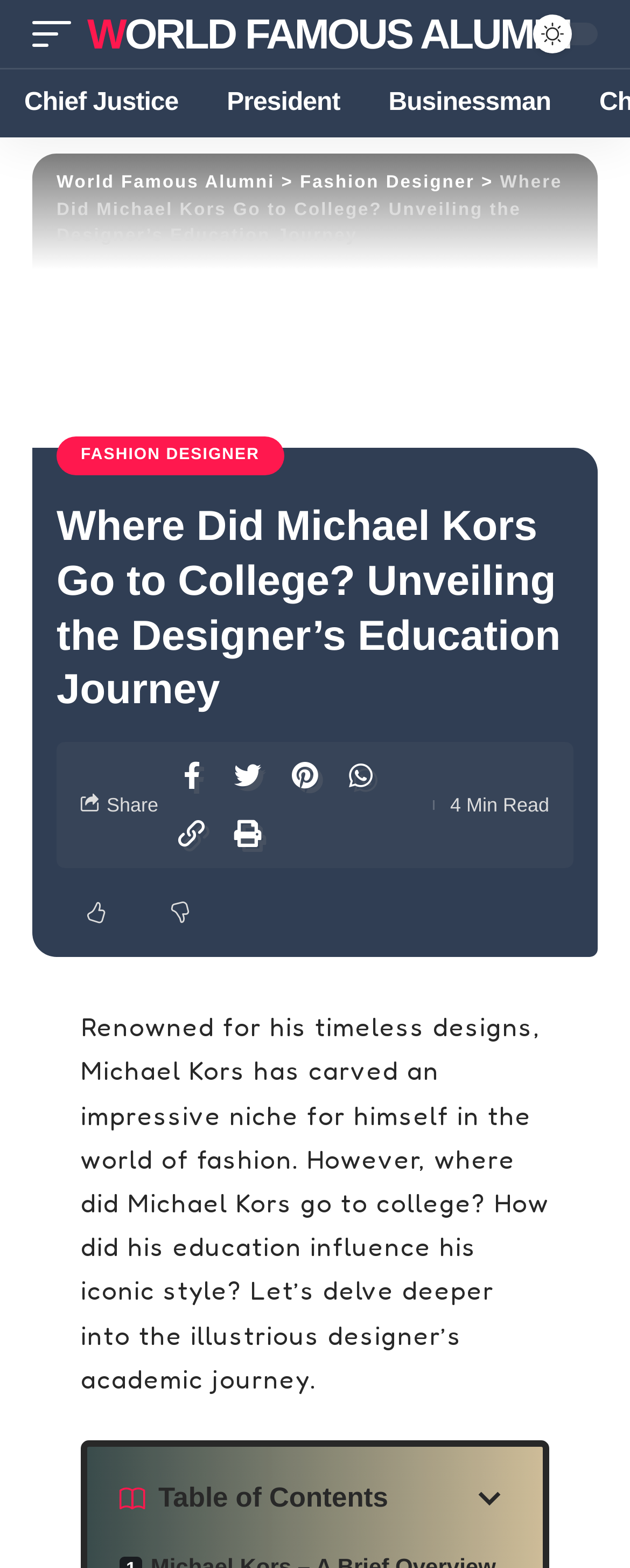What is the occupation of Michael Kors?
Based on the image content, provide your answer in one word or a short phrase.

Fashion Designer